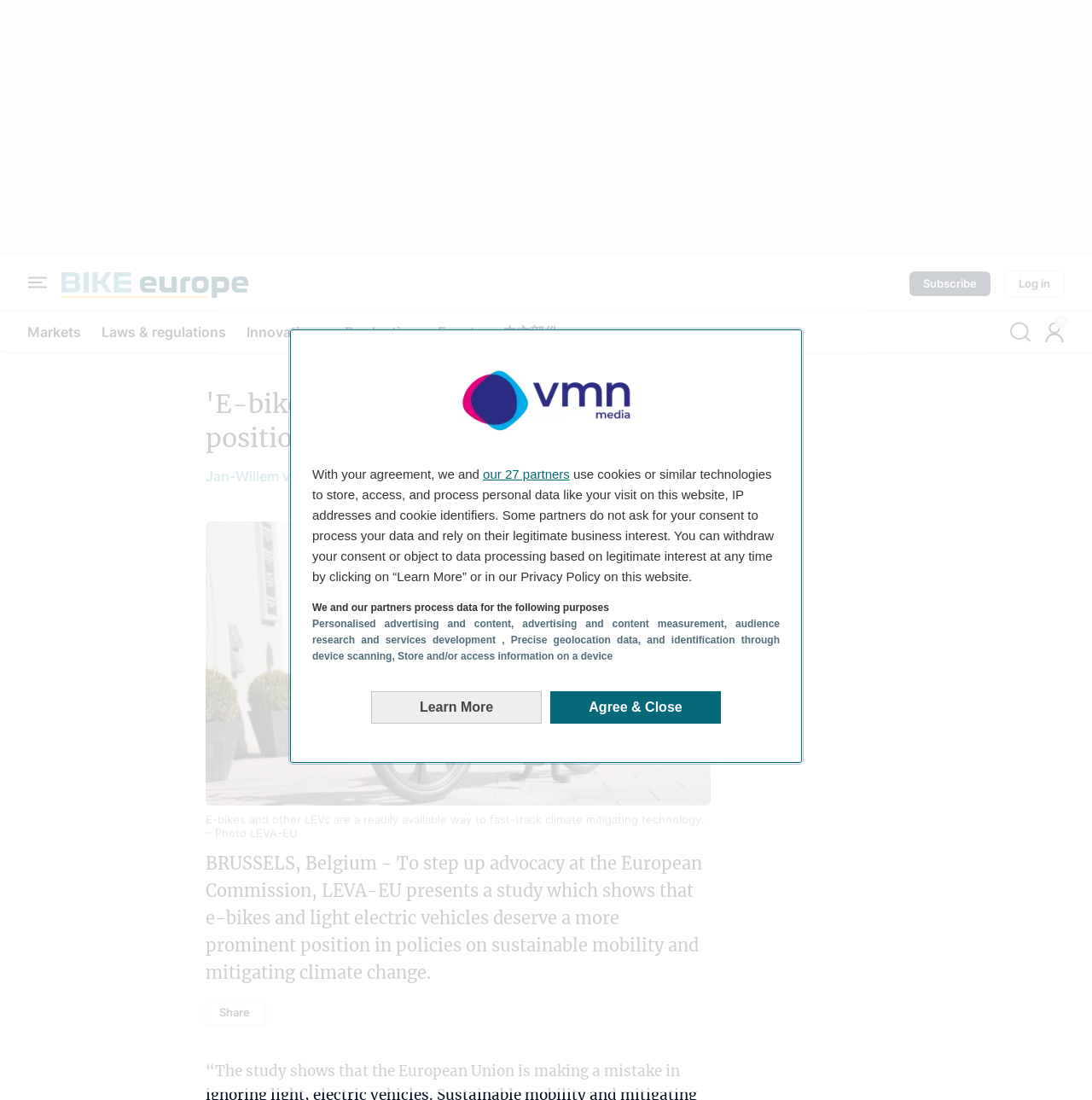Can you find the bounding box coordinates for the element that needs to be clicked to execute this instruction: "Click the 'Menu' button"? The coordinates should be given as four float numbers between 0 and 1, i.e., [left, top, right, bottom].

[0.025, 0.248, 0.044, 0.267]